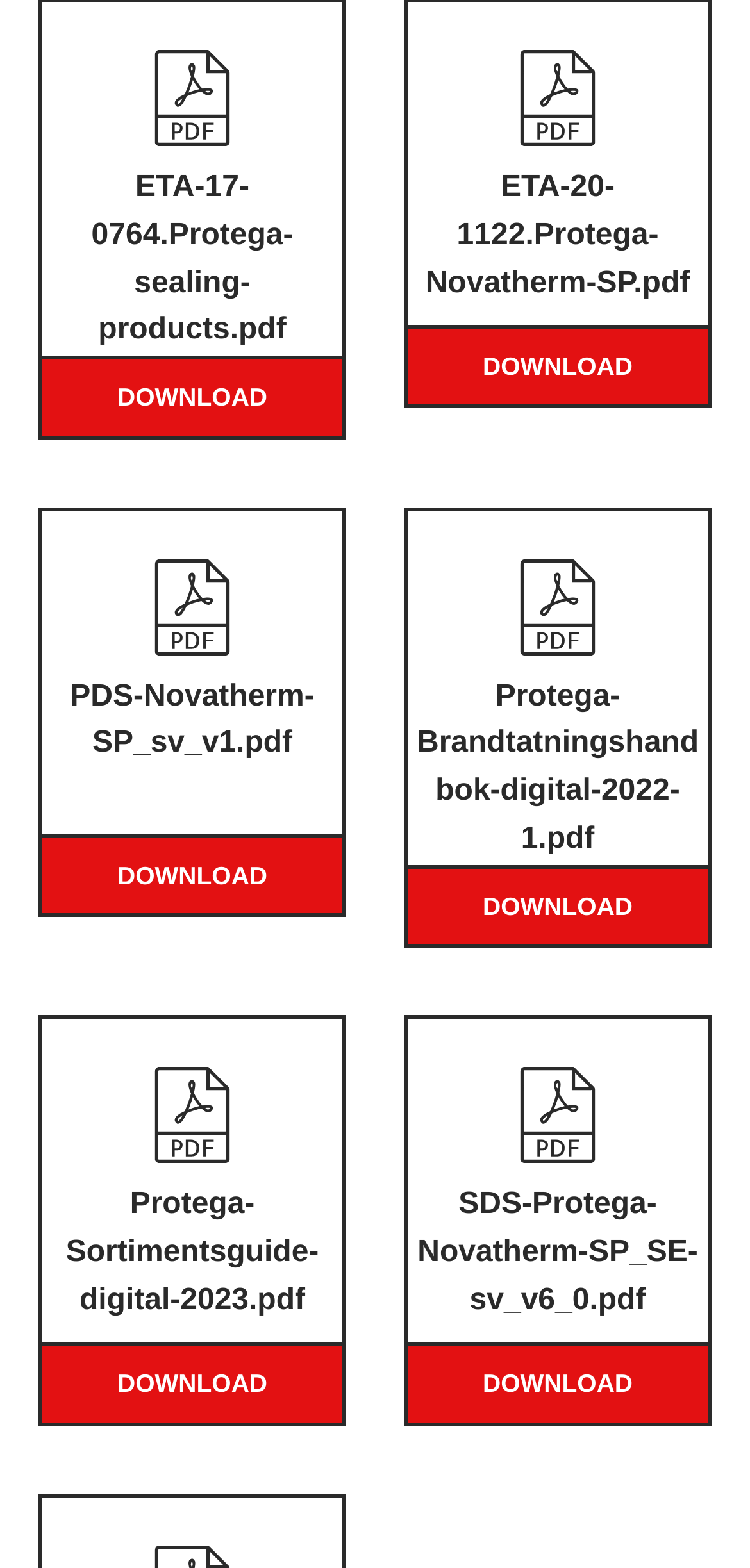Determine the bounding box coordinates for the clickable element to execute this instruction: "download Protega-Sortimentsguide-digital-2023.pdf". Provide the coordinates as four float numbers between 0 and 1, i.e., [left, top, right, bottom].

[0.088, 0.758, 0.425, 0.84]